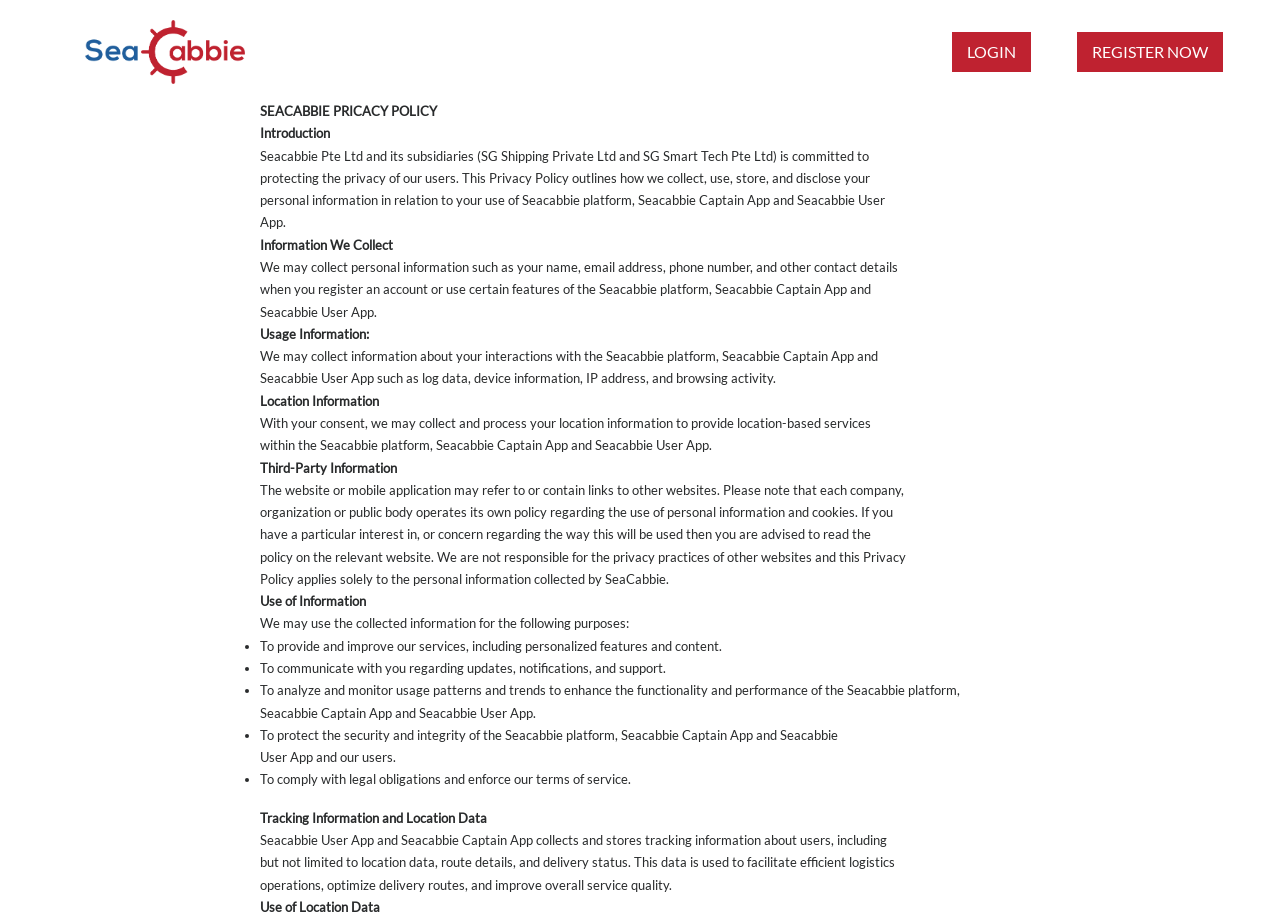How does the company use the collected information?
Your answer should be a single word or phrase derived from the screenshot.

For various purposes